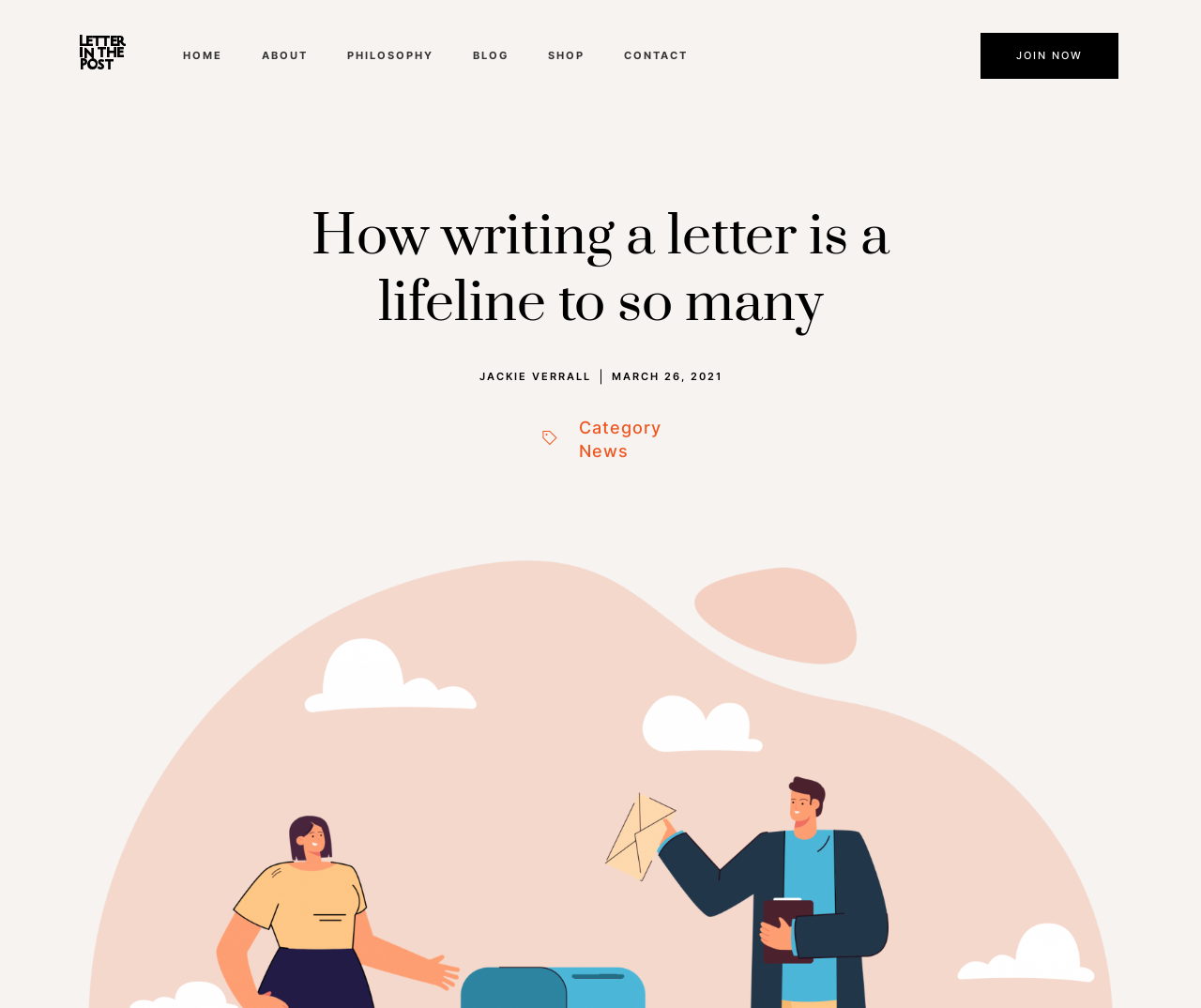Summarize the webpage comprehensively, mentioning all visible components.

The webpage appears to be a blog or article page, with a focus on the importance of writing personal letters. At the top of the page, there is a navigation menu with seven links: '', 'HOME', 'ABOUT', 'PHILOSOPHY', 'BLOG', 'SHOP', and 'CONTACT', arranged horizontally from left to right. 

Below the navigation menu, there is a prominent button labeled 'JOIN NOW' positioned near the right edge of the page. 

The main content of the page is headed by a title, 'How writing a letter is a lifeline to so many', which spans almost the entire width of the page. 

Underneath the title, there is an author's name, 'JACKIE VERRALL', and a publication date, 'MARCH 26, 2021', positioned side by side. 

Further down, there is a category label, 'Category', followed by a link labeled 'News'. 

The meta description suggests that the article will discuss the significance of writing personal letters and their impact on people's lives.